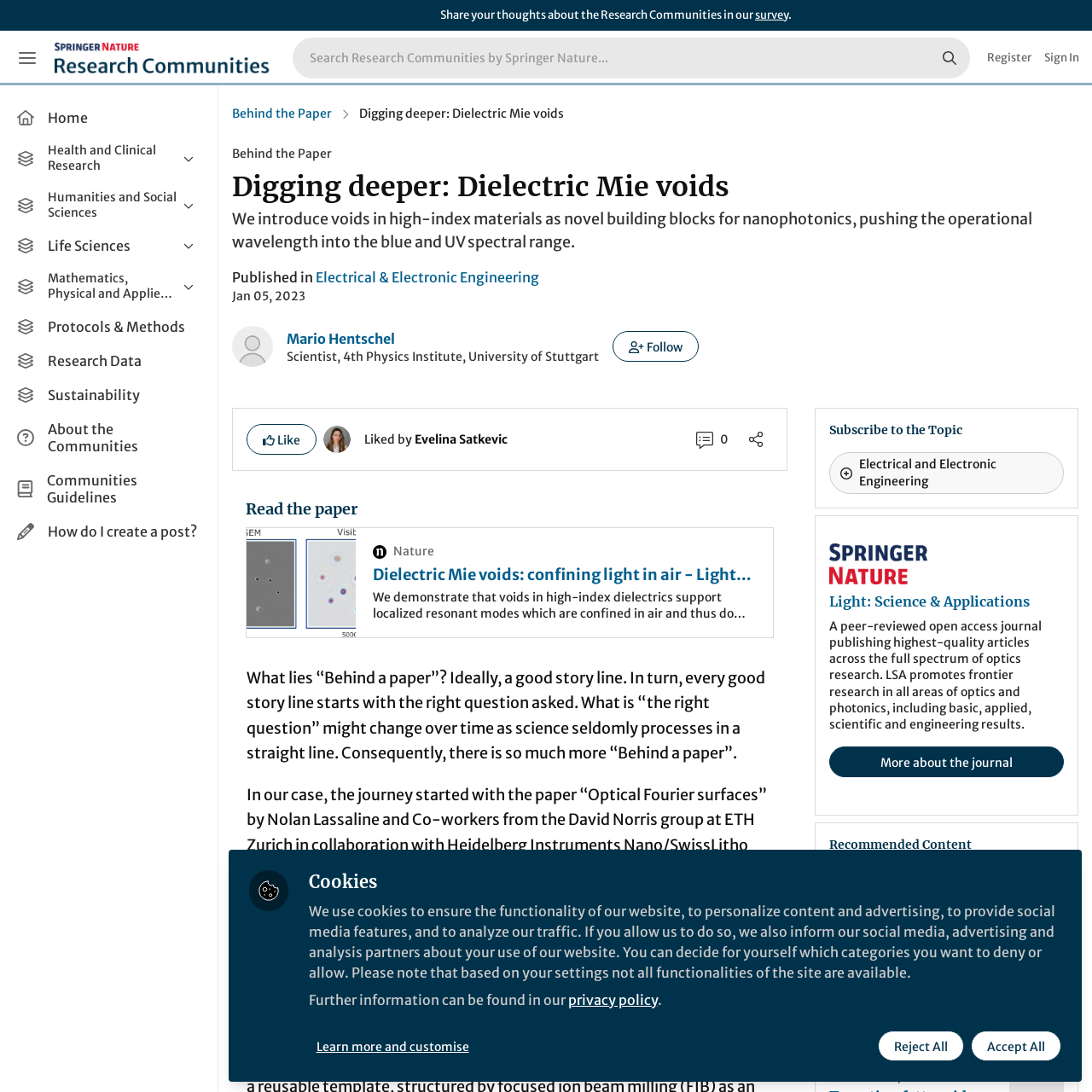Determine the bounding box coordinates in the format (top-left x, top-left y, bottom-right x, bottom-right y). Ensure all values are floating point numbers between 0 and 1. Identify the bounding box of the UI element described by: Mathematics

[0.011, 0.499, 0.188, 0.523]